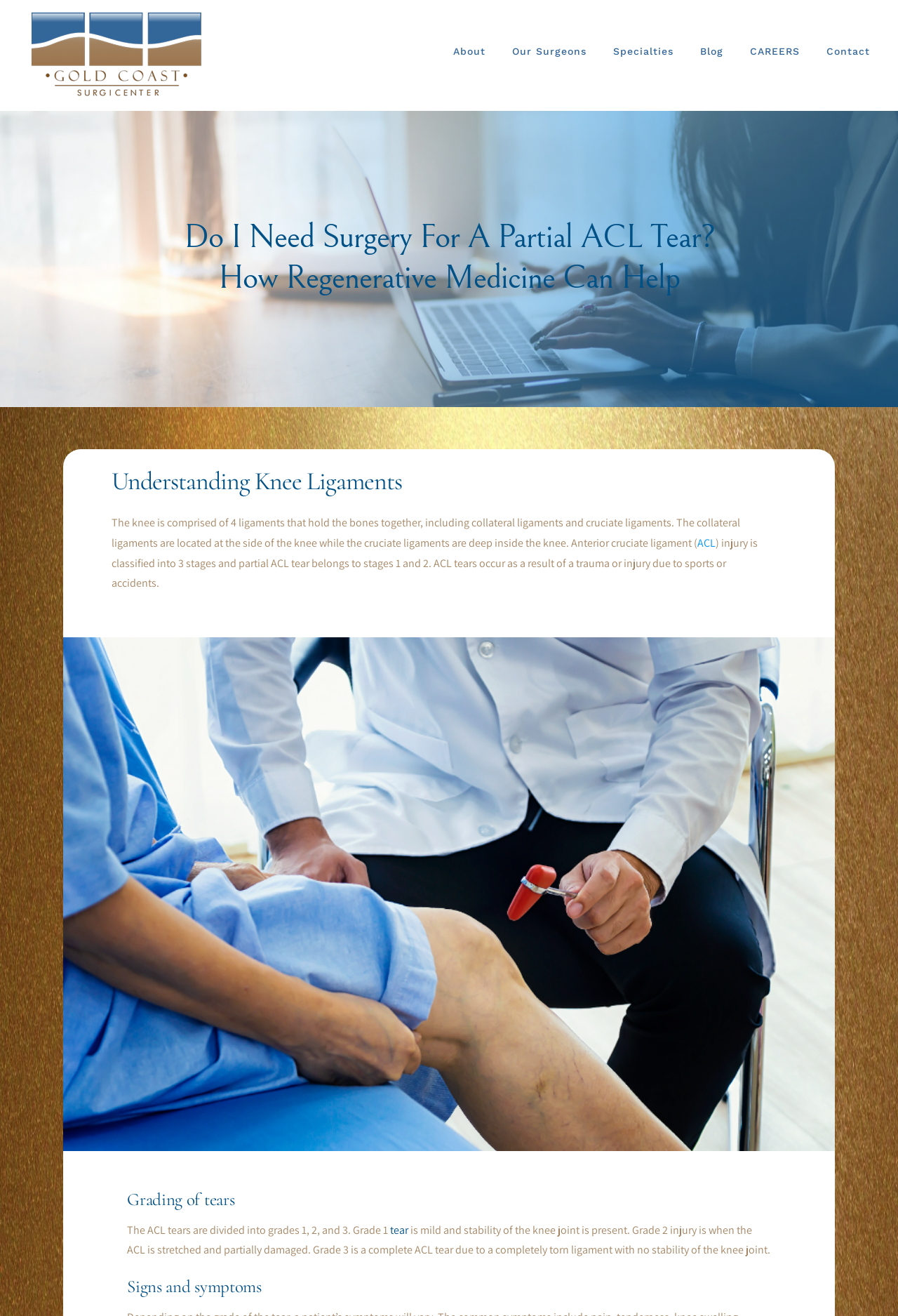Find the bounding box coordinates of the element you need to click on to perform this action: 'Read more about ACL'. The coordinates should be represented by four float values between 0 and 1, in the format [left, top, right, bottom].

[0.777, 0.407, 0.797, 0.418]